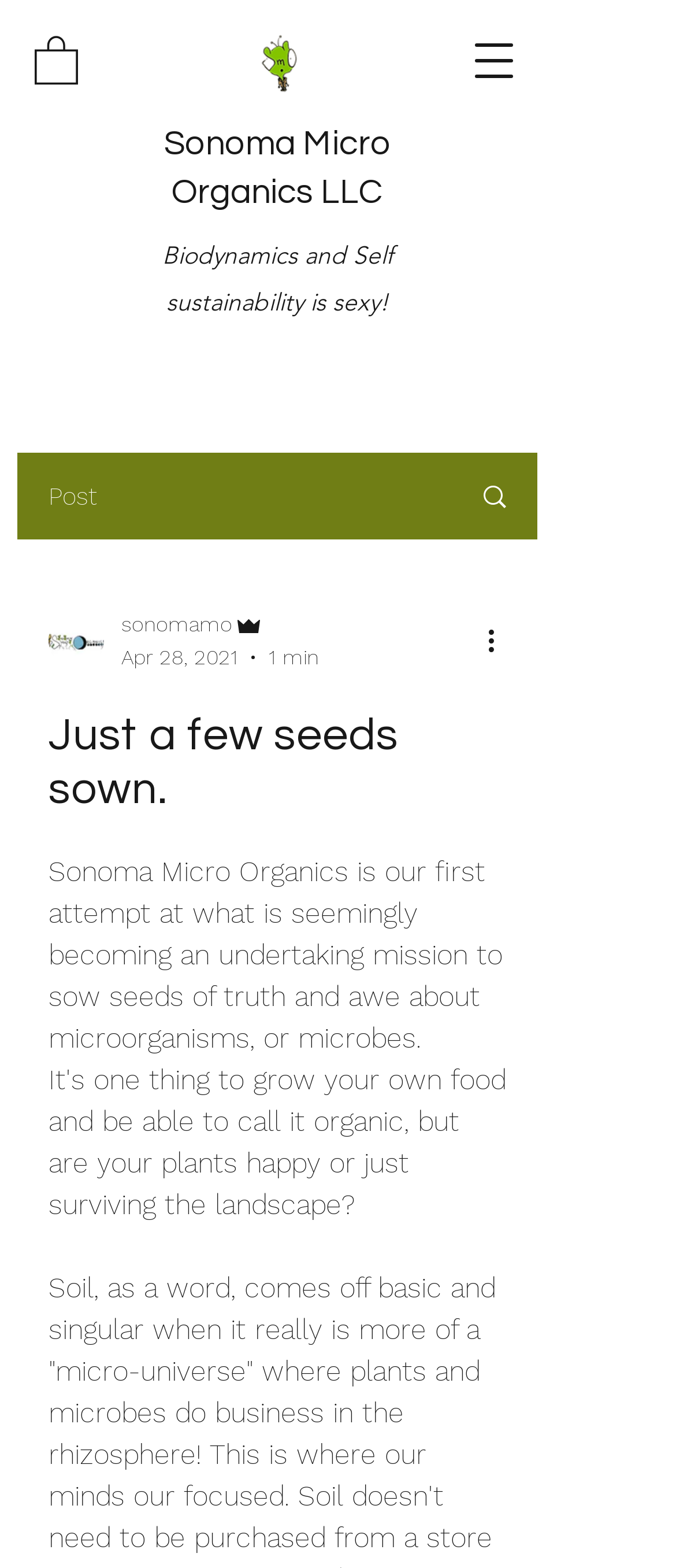What is the topic of the post?
Please answer the question with as much detail and depth as you can.

I inferred the topic of the post by reading the StaticText element with the text 'Sonoma Micro Organics is our first attempt at what is seemingly becoming an undertaking mission to sow seeds of truth and awe about microorganisms, or microbes.' at coordinates [0.072, 0.545, 0.756, 0.672].